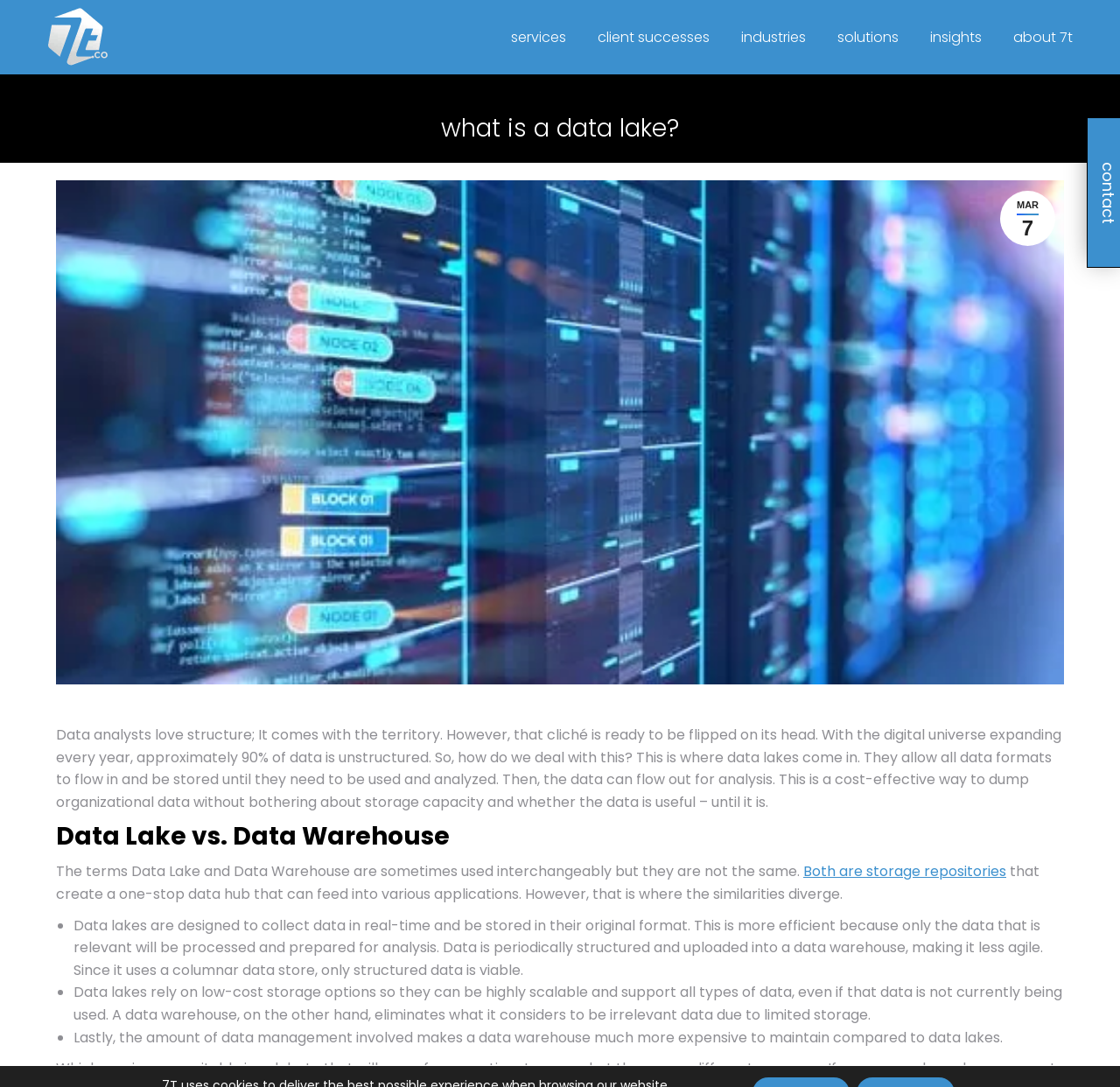Please determine and provide the text content of the webpage's heading.

what is a data lake?